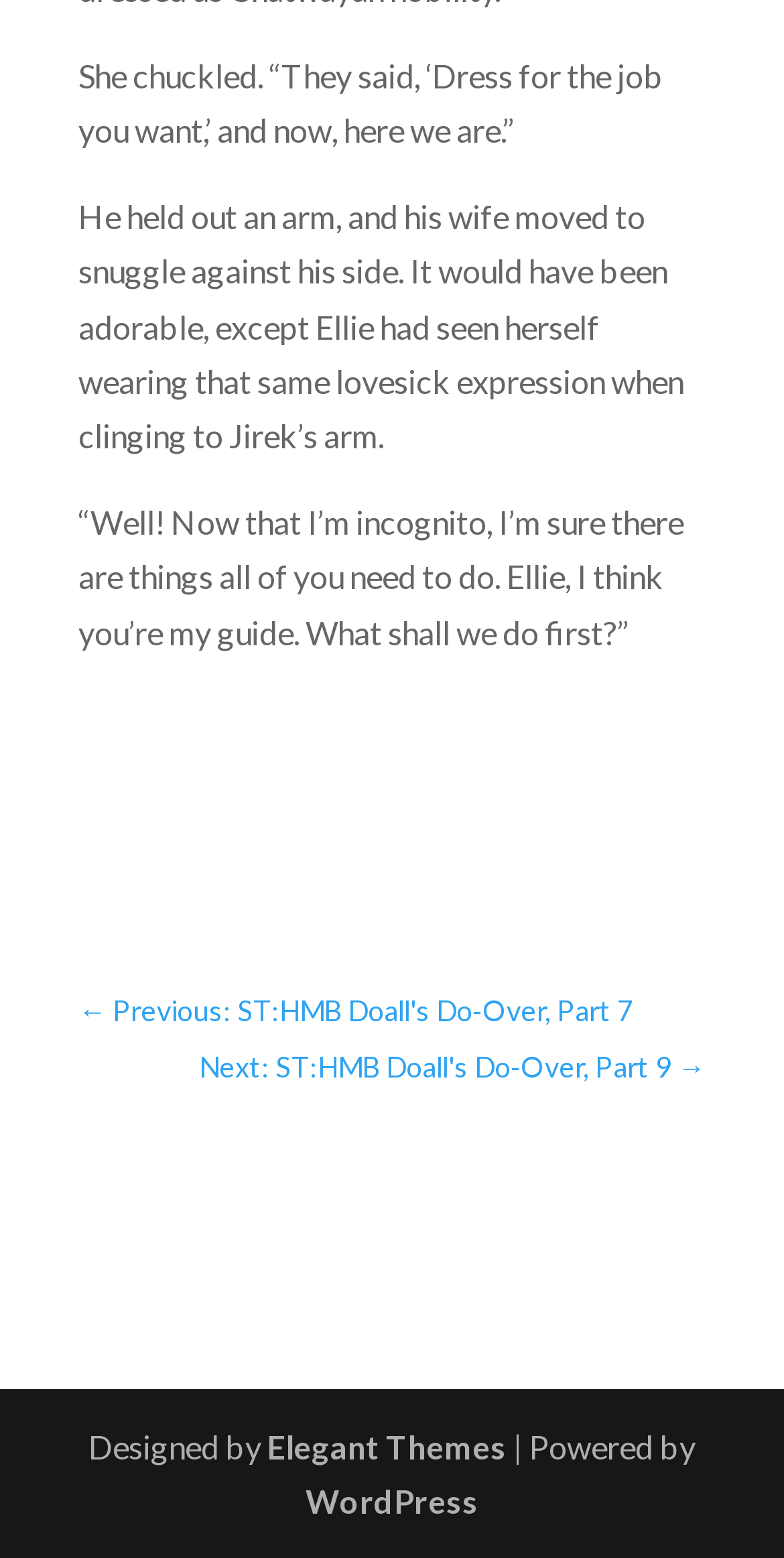How many links are there in the webpage?
Based on the image, answer the question with a single word or brief phrase.

4